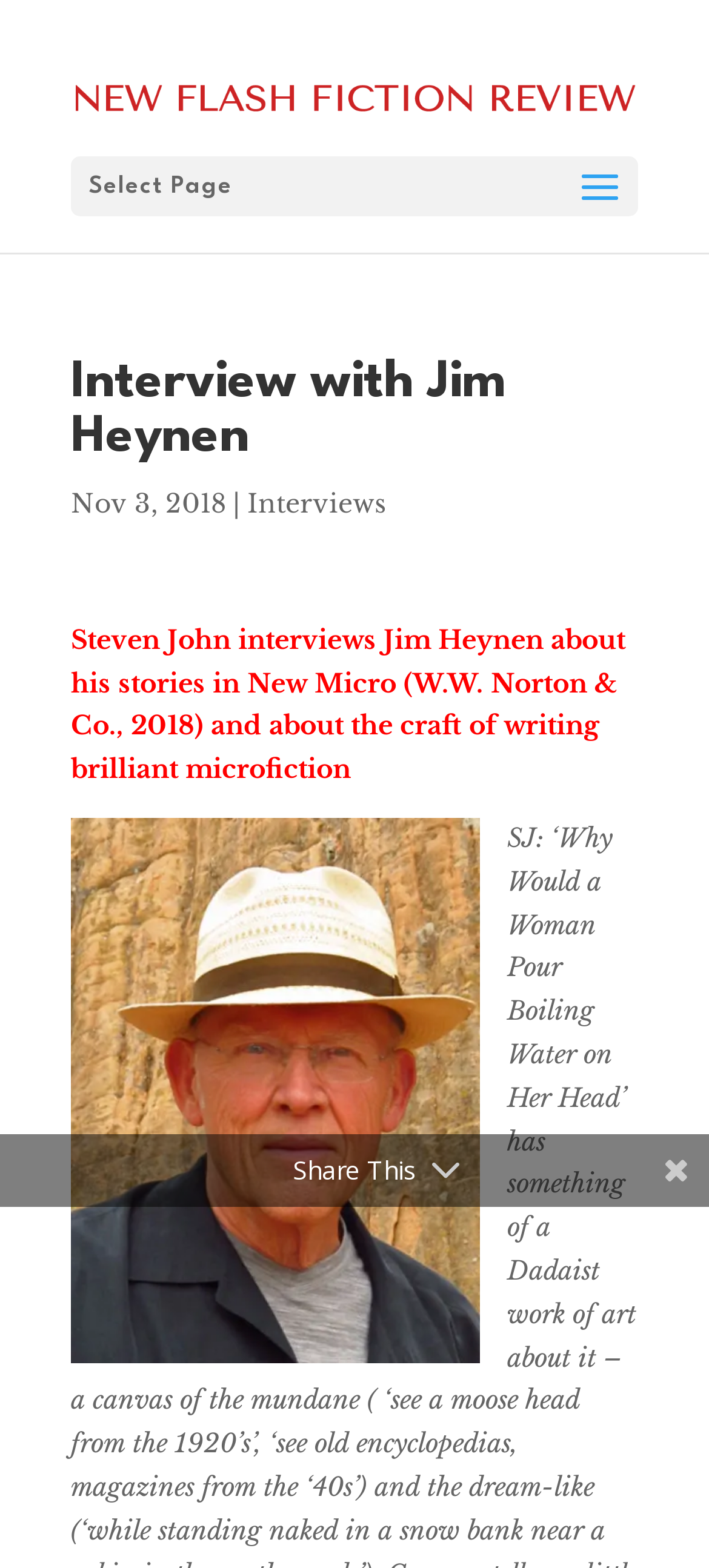Using the webpage screenshot, locate the HTML element that fits the following description and provide its bounding box: "alt="New Flash Fiction Review"".

[0.1, 0.056, 0.9, 0.071]